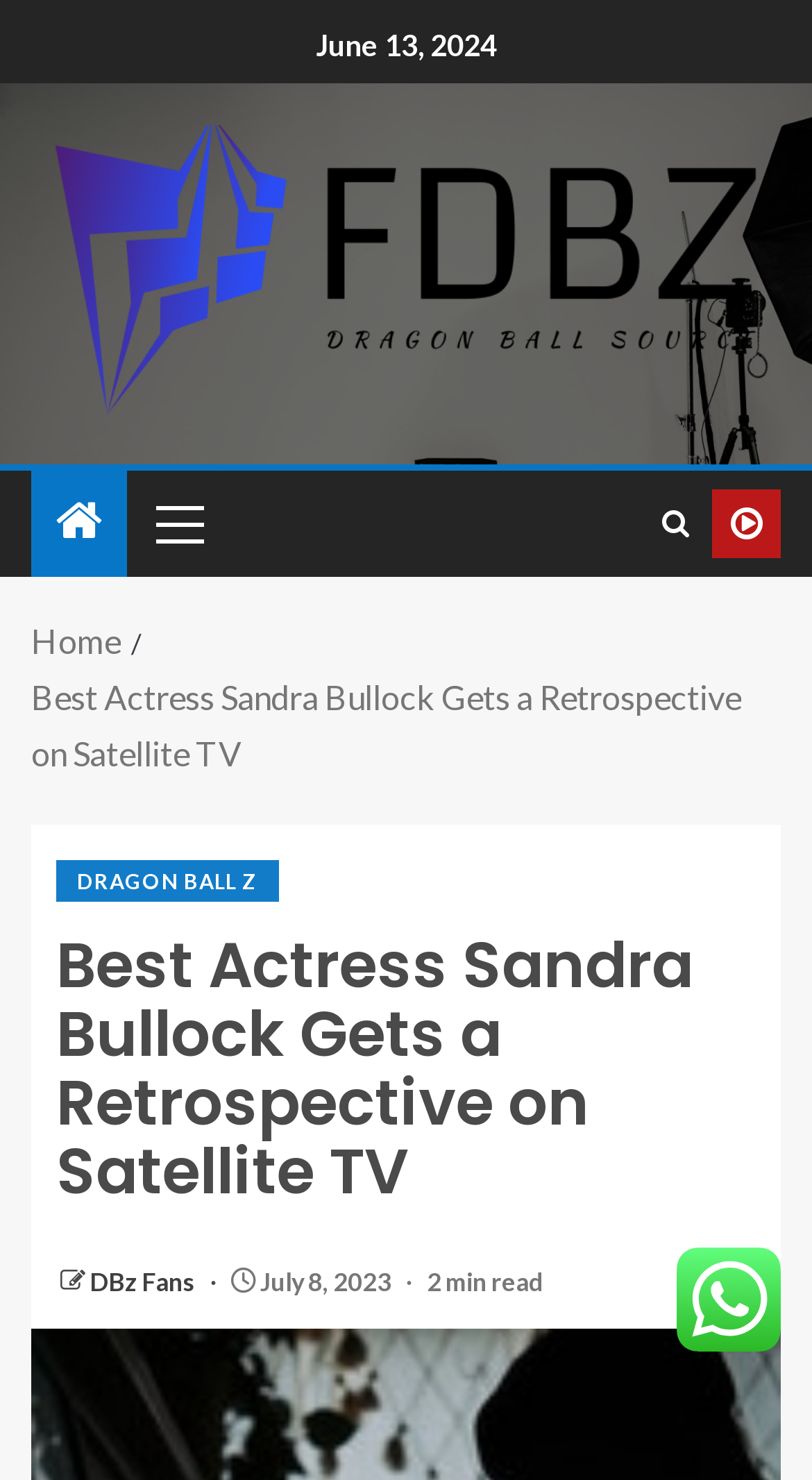What is the name of the TV show mentioned in the article?
Analyze the screenshot and provide a detailed answer to the question.

The article mentions 'Dragon Ball Z' as the TV show, which is evident from the link 'DRAGON BALL Z' and the image with the same name.